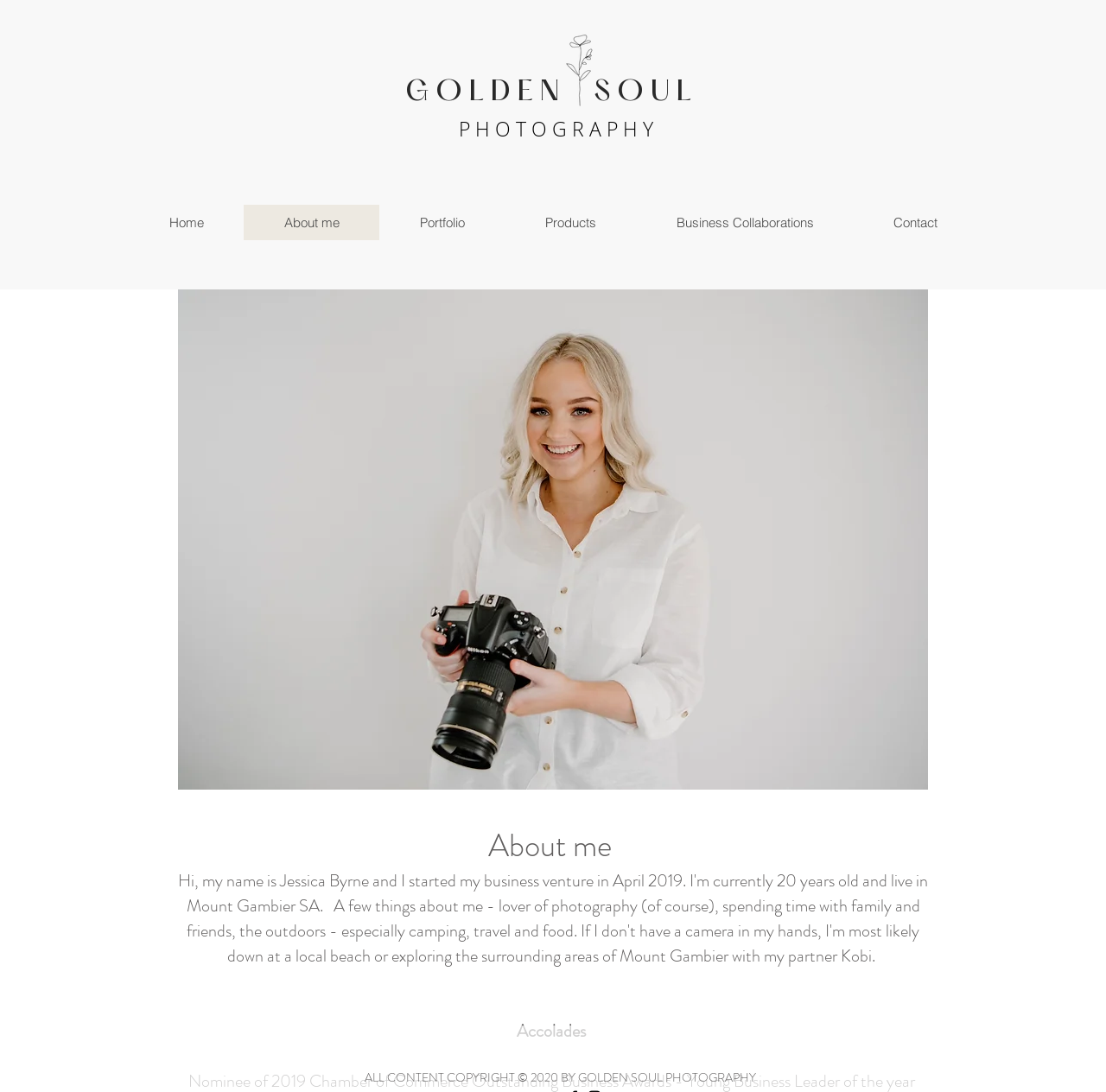What is the principal heading displayed on the webpage?

G O L D E N     S O U L